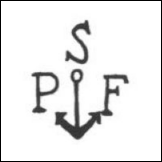What is the region of Neuhaldensleben notable for? Based on the screenshot, please respond with a single word or phrase.

Pottery and porcelain manufacturing